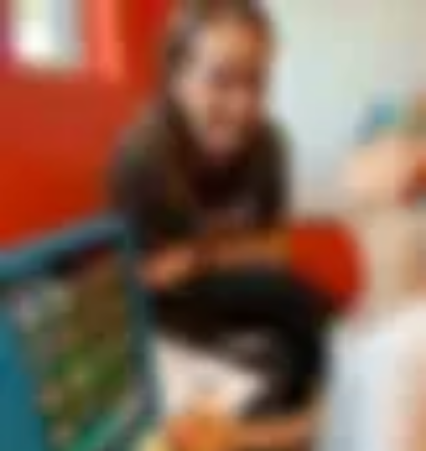Using the information in the image, give a comprehensive answer to the question: 
What is the purpose of the supportive materials?

The caption states that the therapist is using supportive materials, possibly aimed at enhancing communicative abilities or social skills, suggesting that the materials are intended to facilitate the child's learning and development.